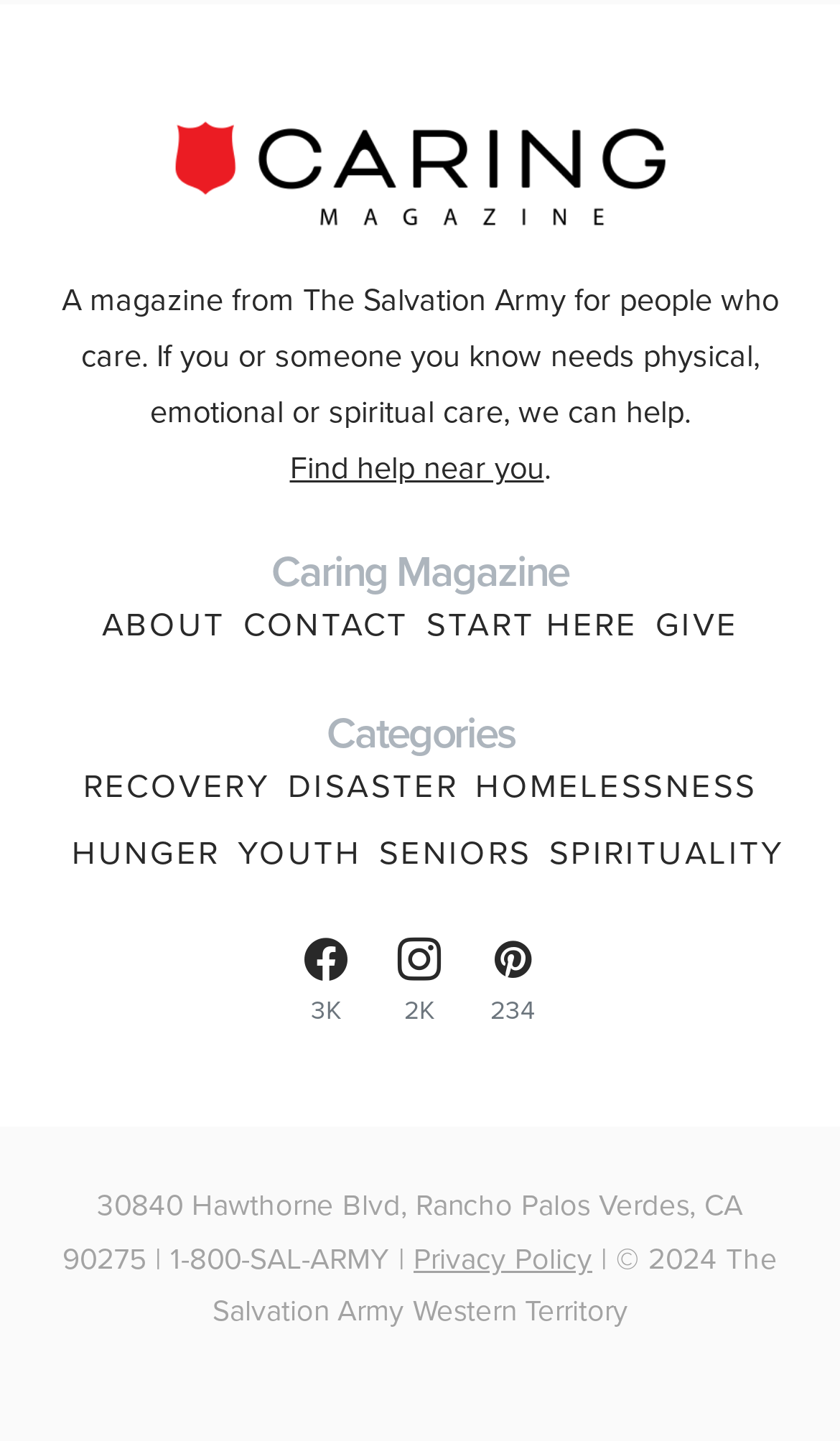What are the categories listed on the webpage?
Refer to the image and provide a detailed answer to the question.

The categories are listed in the middle section of the webpage, with each category being a clickable link. They are arranged horizontally and are labeled as 'Categories'.